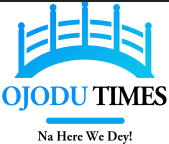Detail the scene shown in the image extensively.

The image features the logo of "Ojodu Times," which prominently displays the name in a stylish typography. The word "OJODU" is highlighted in bold blue letters, while "TIMES" is rendered in a sleek, black font, creating a striking contrast. Above the text, there is a graphic representation of a bridge, symbolizing connection and community. Beneath the title, the phrase "Na Here We Dey!" is featured, suggesting a local and accessible perspective. This logo encapsulates the essence of the publication, which focuses on local news and events in the Ojodu area.